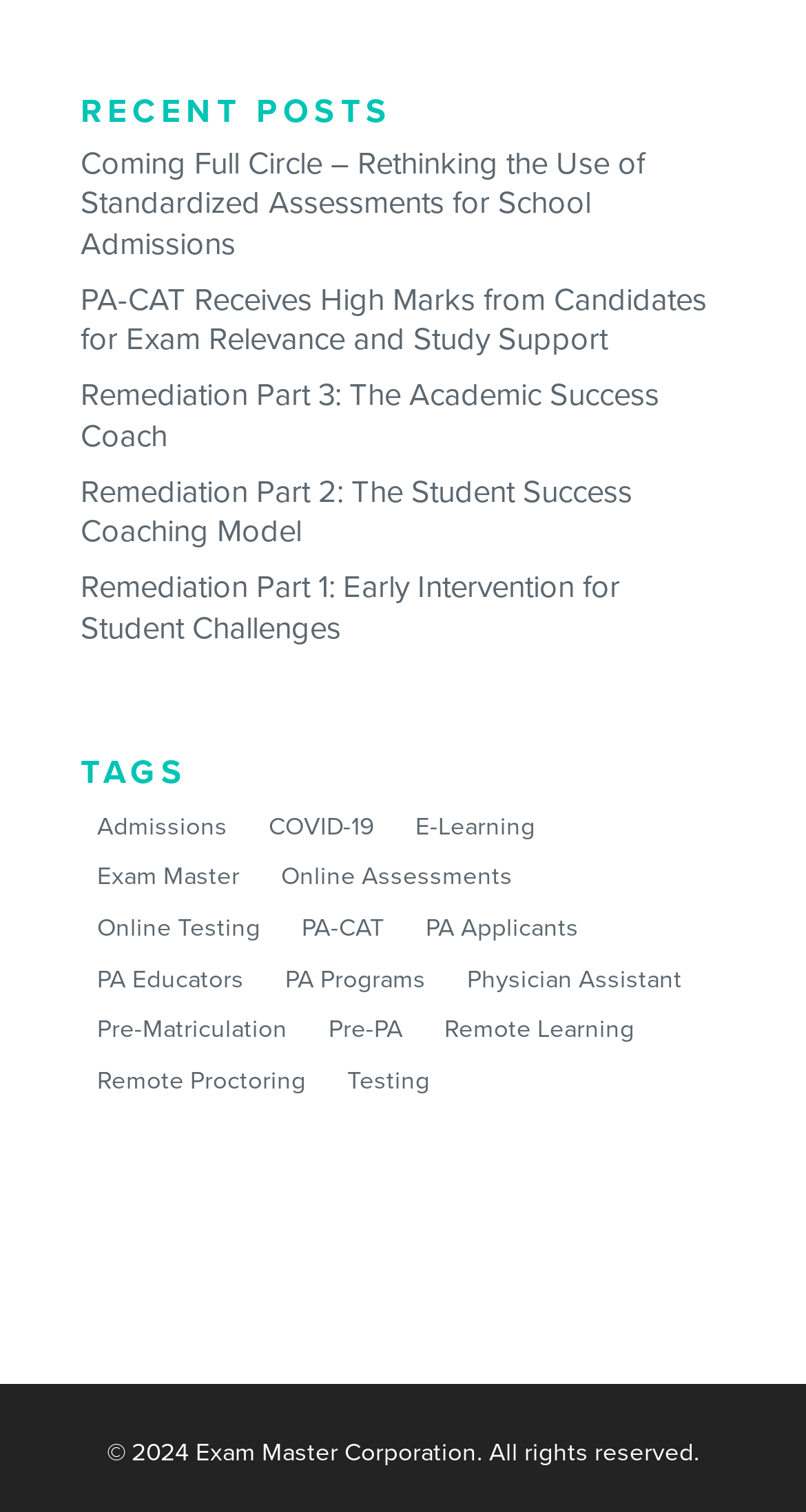Highlight the bounding box coordinates of the region I should click on to meet the following instruction: "read about Coming Full Circle".

[0.1, 0.096, 0.8, 0.173]